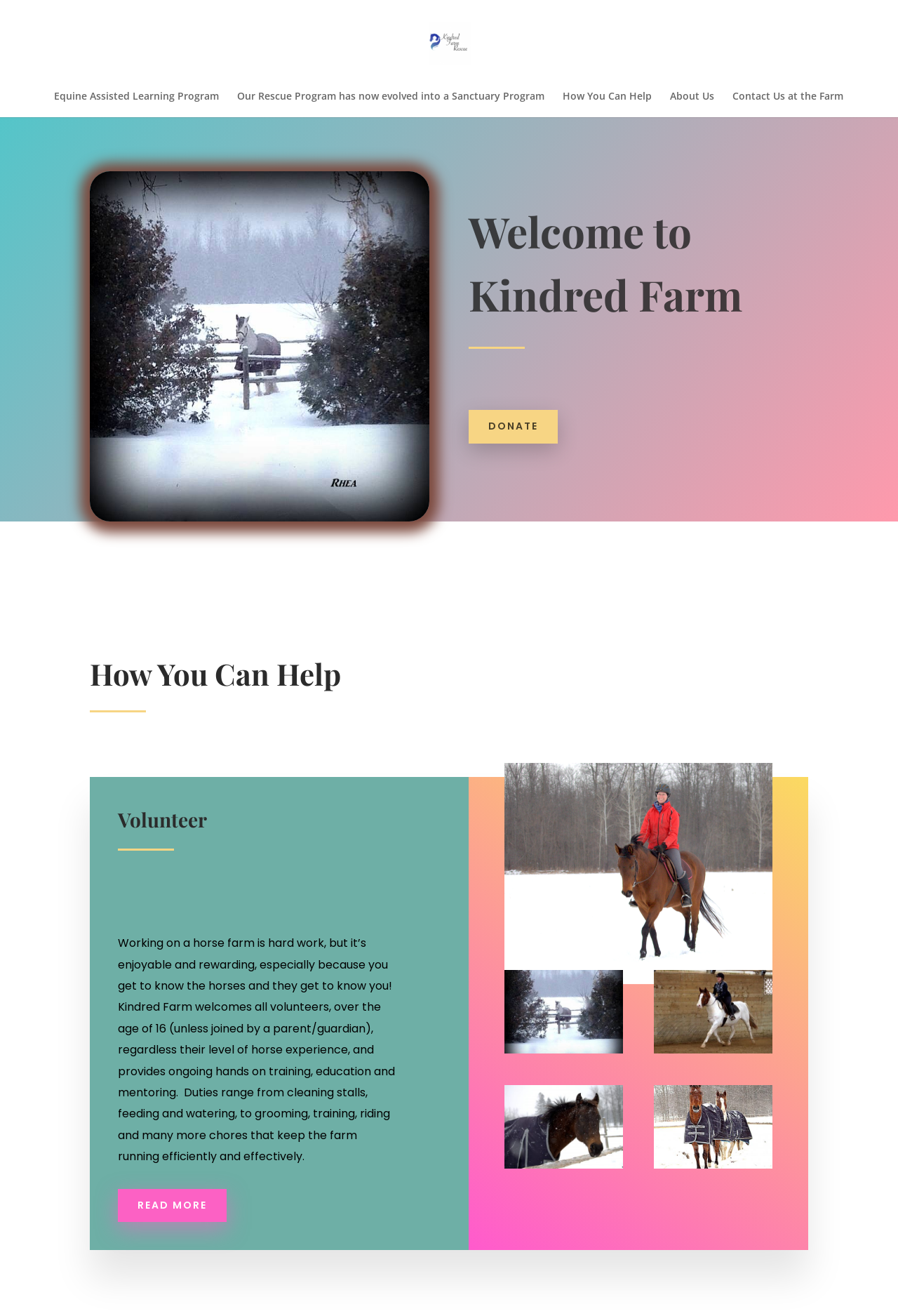Identify the bounding box coordinates of the area that should be clicked in order to complete the given instruction: "Read about the Equine Assisted Learning Program". The bounding box coordinates should be four float numbers between 0 and 1, i.e., [left, top, right, bottom].

[0.06, 0.069, 0.243, 0.089]